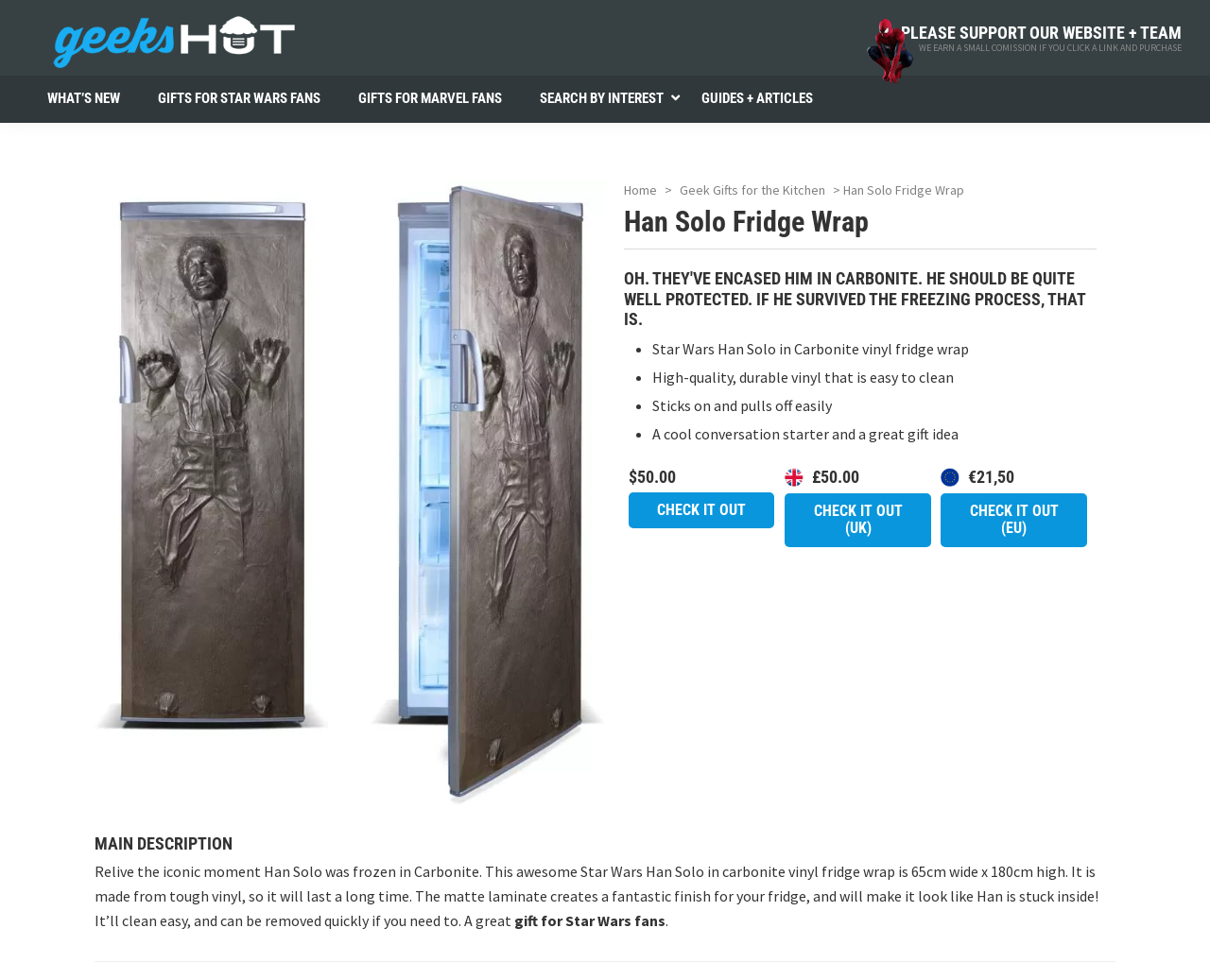Describe in detail what you see on the webpage.

This webpage is about a geek gift idea, specifically a Han Solo Fridge Wrap. At the top left, there is a small "geek gifts logo" image, accompanied by the text "Geek Gifts" and a subtitle "Gifts and ideas for nerds and geeks". 

Below the logo, there is a navigation menu with links to "WHAT'S NEW", "GIFTS FOR STAR WARS FANS", "GIFTS FOR MARVEL FANS", "SEARCH BY INTEREST", and "GUIDES + ARTICLES". 

To the right of the navigation menu, there is a large image of Han Solo in carbonite, which is the main focus of the page. Above the image, there is a heading "Han Solo Fridge Wrap" and a quote from the Star Wars movie. 

Below the image, there is a list of features and benefits of the product, including that it is a high-quality, durable vinyl fridge wrap, easy to clean, and a great conversation starter. The list is marked with bullet points. 

Underneath the list, there are three options to purchase the product, with prices in USD, GBP, and EUR, each accompanied by a "CHECK IT OUT" button. 

At the bottom of the page, there is a main description of the product, which provides more details about the size, material, and features of the fridge wrap. The description is followed by a sentence stating that it makes a great gift for Star Wars fans.